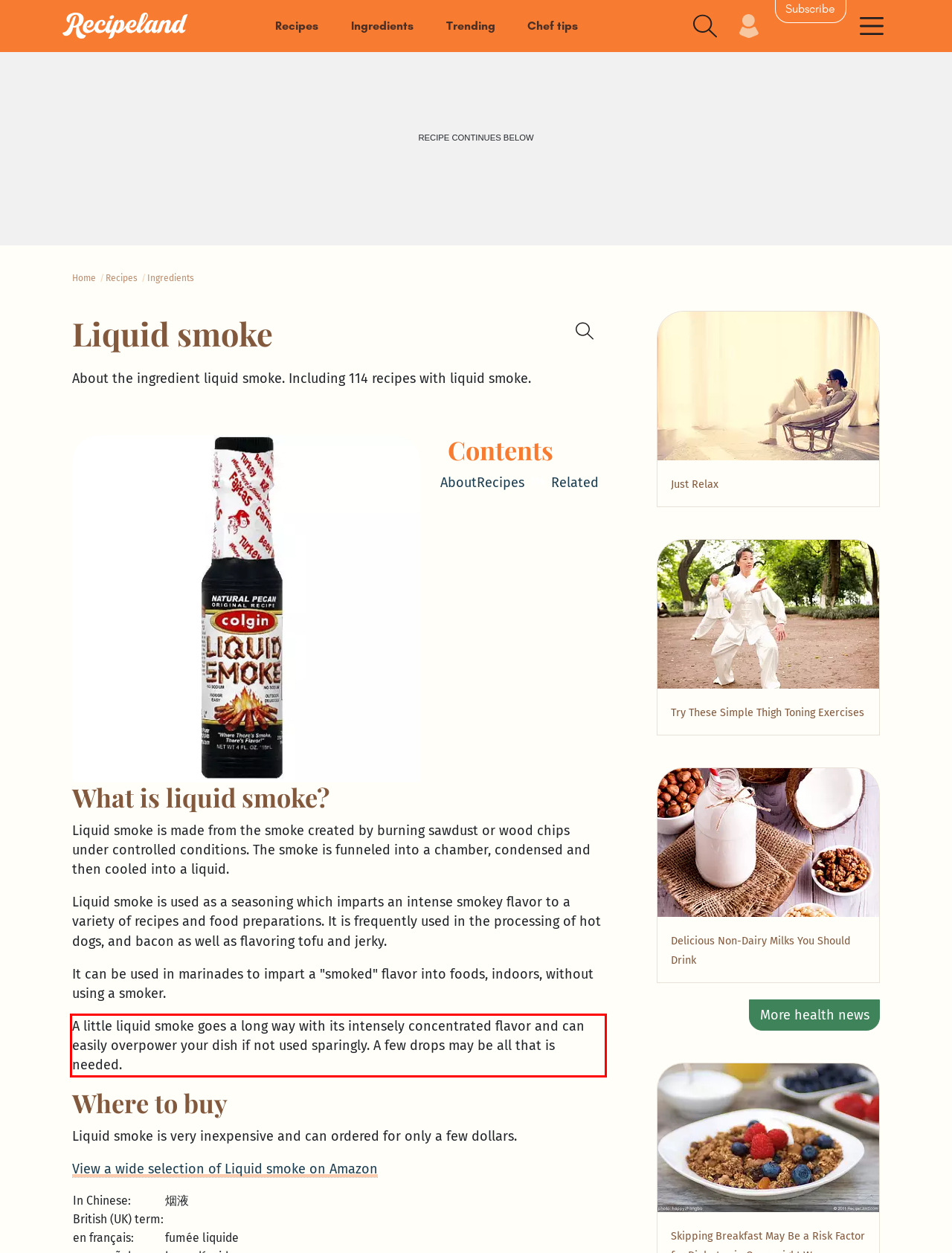You have a screenshot of a webpage with a red bounding box. Identify and extract the text content located inside the red bounding box.

A little liquid smoke goes a long way with its intensely concentrated flavor and can easily overpower your dish if not used sparingly. A few drops may be all that is needed.